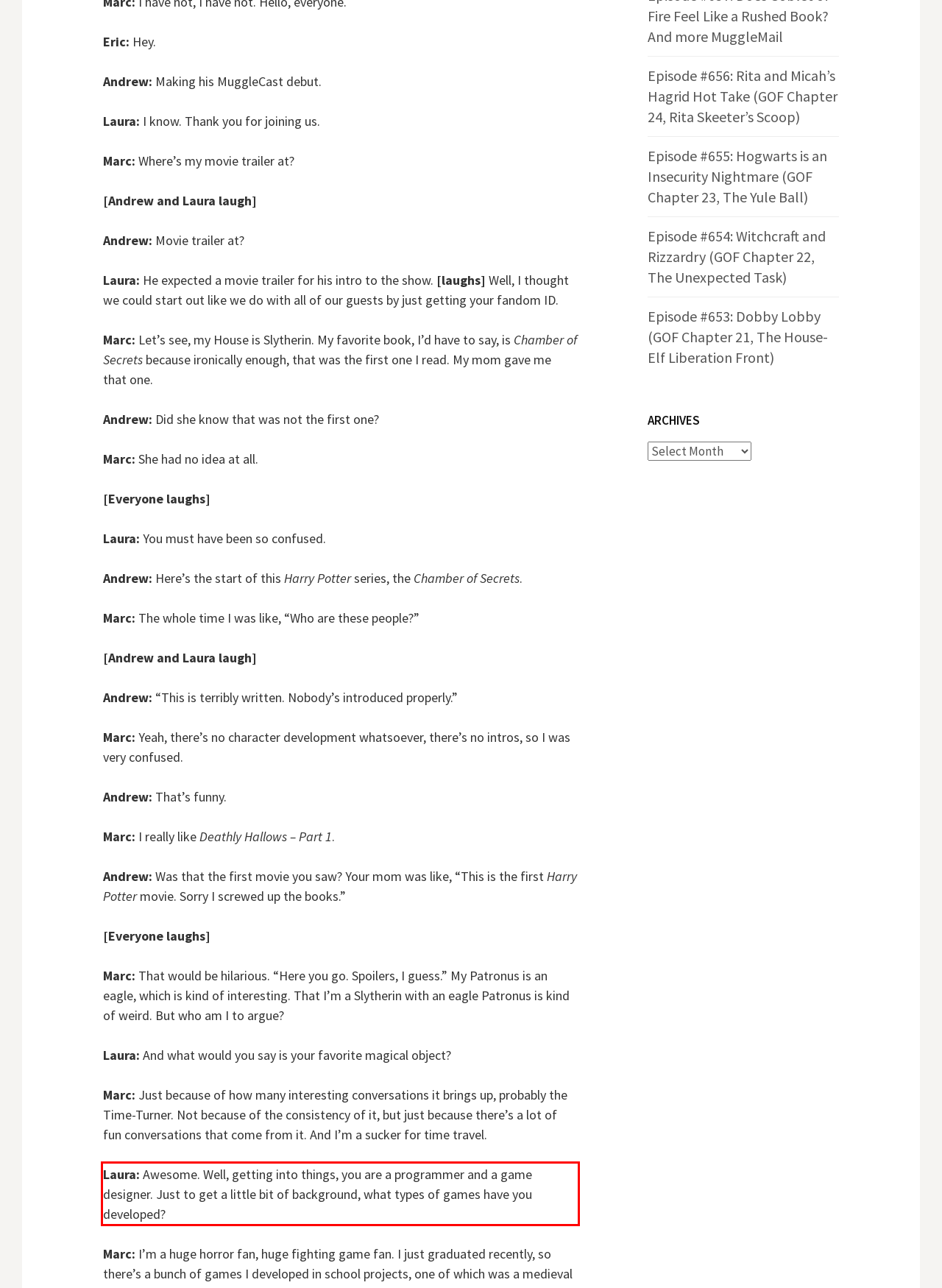You have a screenshot of a webpage, and there is a red bounding box around a UI element. Utilize OCR to extract the text within this red bounding box.

Laura: Awesome. Well, getting into things, you are a programmer and a game designer. Just to get a little bit of background, what types of games have you developed?